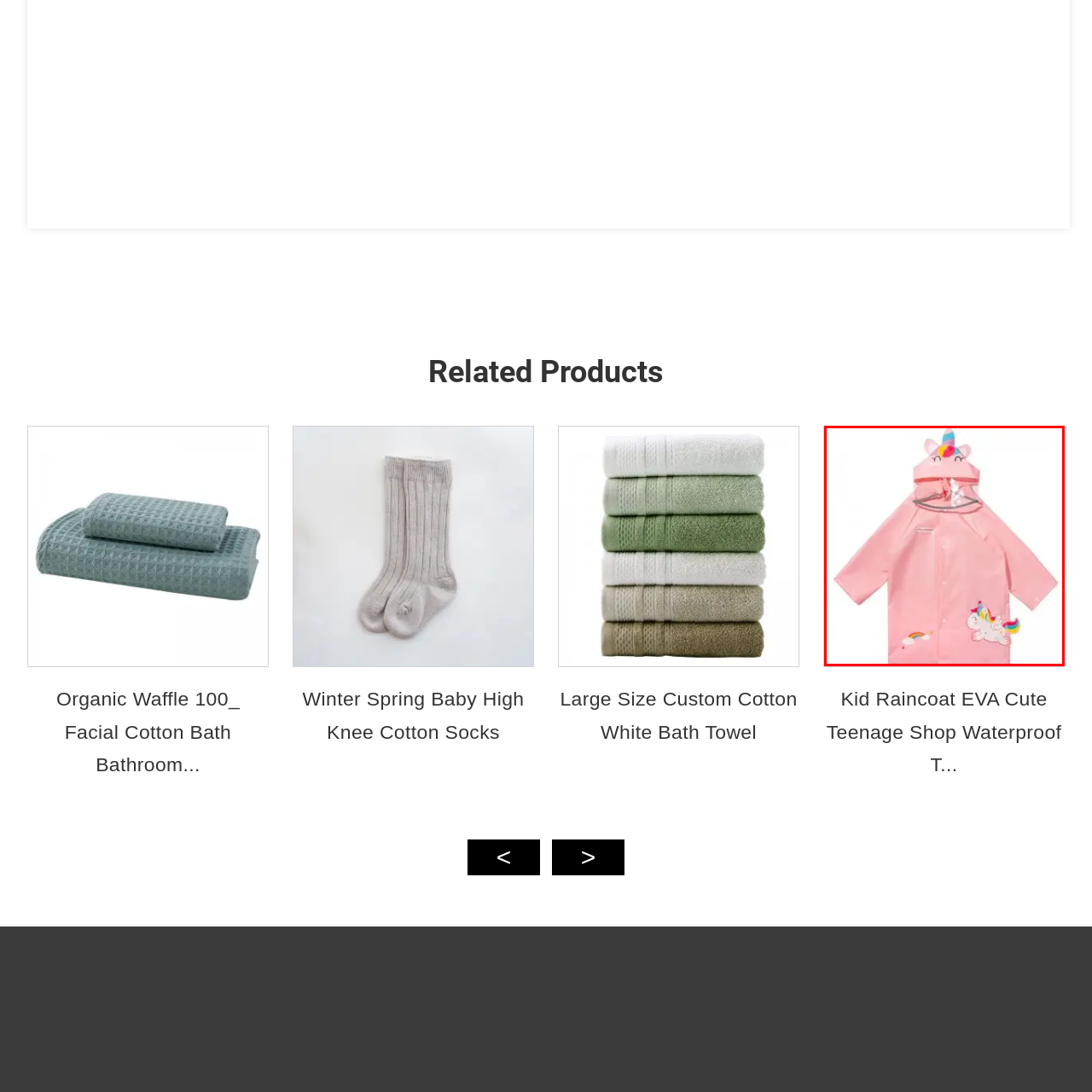Give a detailed account of the visual elements present in the image highlighted by the red border.

This image showcases a whimsical pink raincoat designed for children, featuring a playful unicorn theme. The raincoat has a cute hood adorned with a unicorn horn and cheerful facial features, making it an enchanting choice for young ones. It is decorated with colorful unicorn and rainbow motifs that add a touch of magic to rainy days. This waterproof trench coat is perfect for kids, combining both style and functionality, ensuring that children can enjoy outdoor adventures while staying dry and cheerful in inclement weather. Ideal for little fashionistas who love imaginative designs!